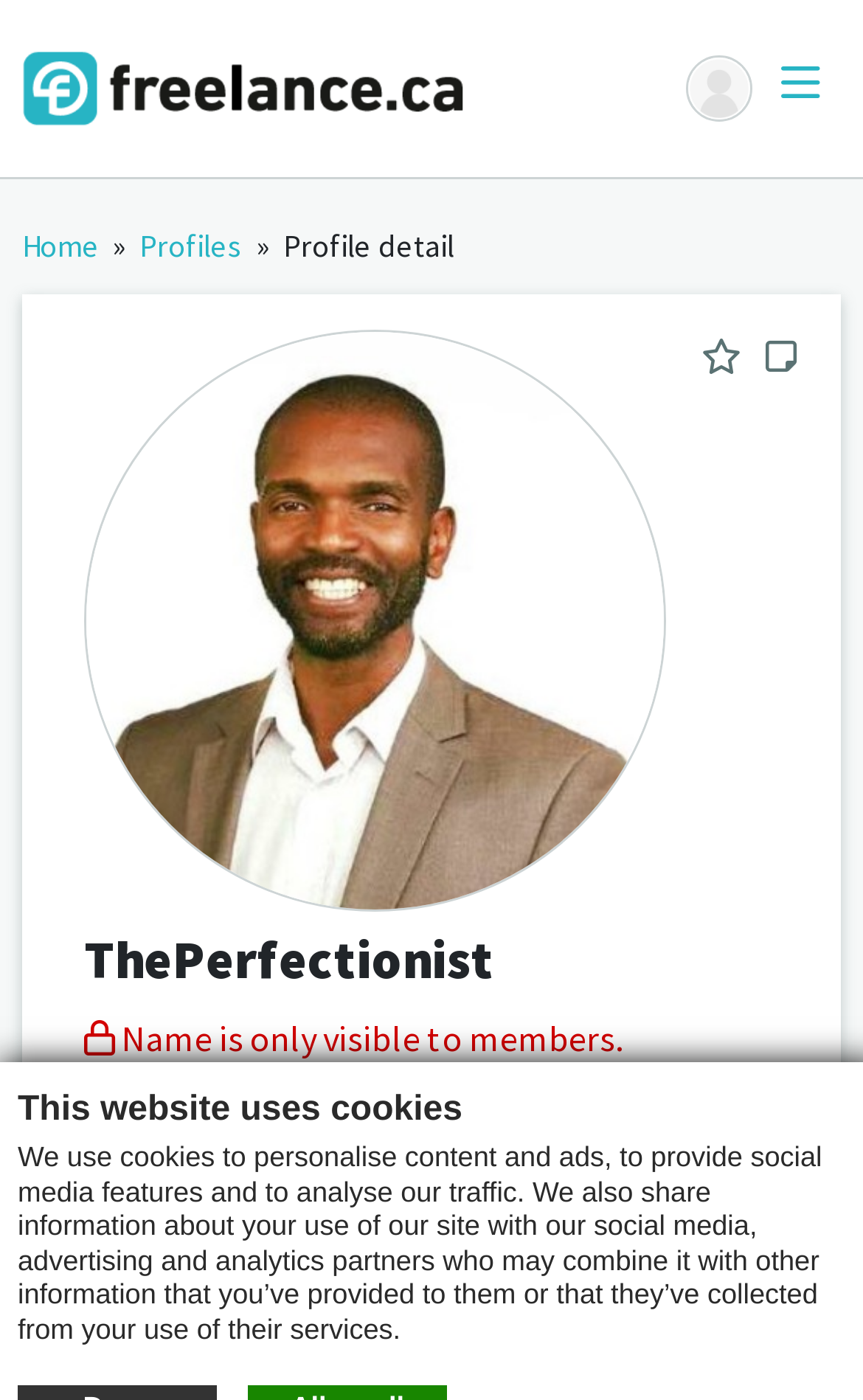Please find the bounding box coordinates of the clickable region needed to complete the following instruction: "View profiles". The bounding box coordinates must consist of four float numbers between 0 and 1, i.e., [left, top, right, bottom].

[0.162, 0.161, 0.282, 0.19]